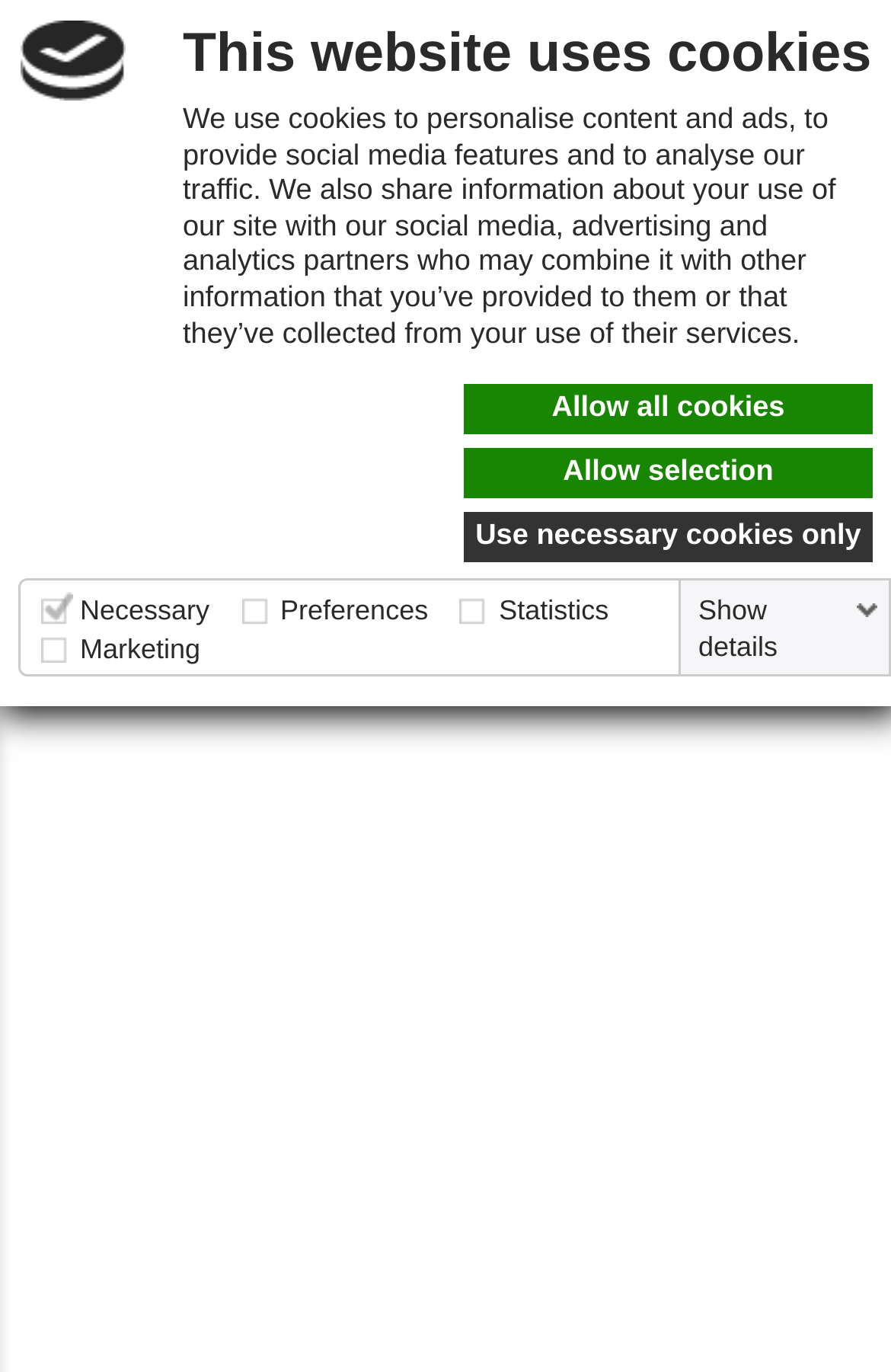Identify the title of the webpage and provide its text content.

Latest Wealth Holdings Articles In IFA Magazine